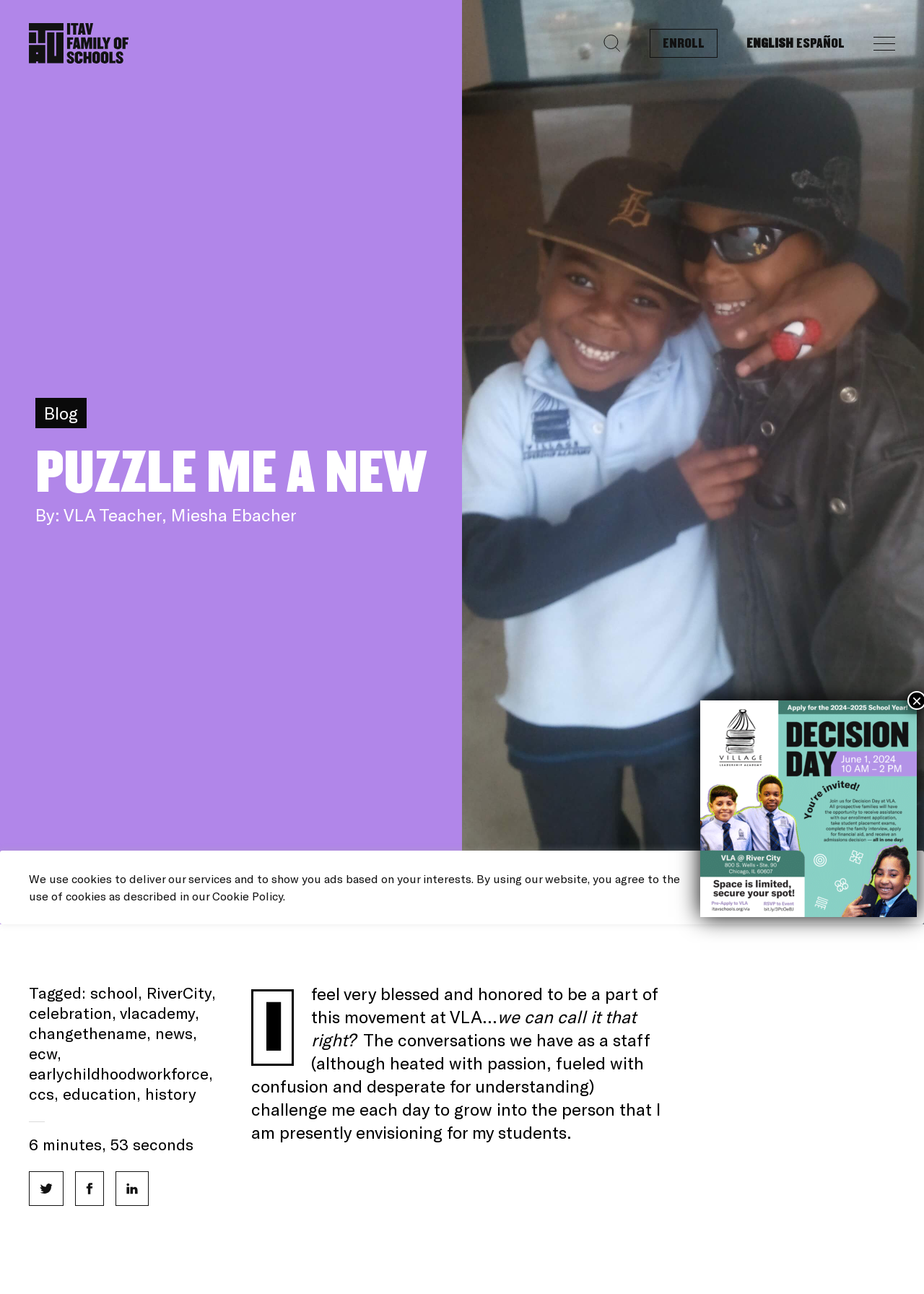Please indicate the bounding box coordinates for the clickable area to complete the following task: "Click the 'Homepage' link". The coordinates should be specified as four float numbers between 0 and 1, i.e., [left, top, right, bottom].

[0.031, 0.022, 0.139, 0.038]